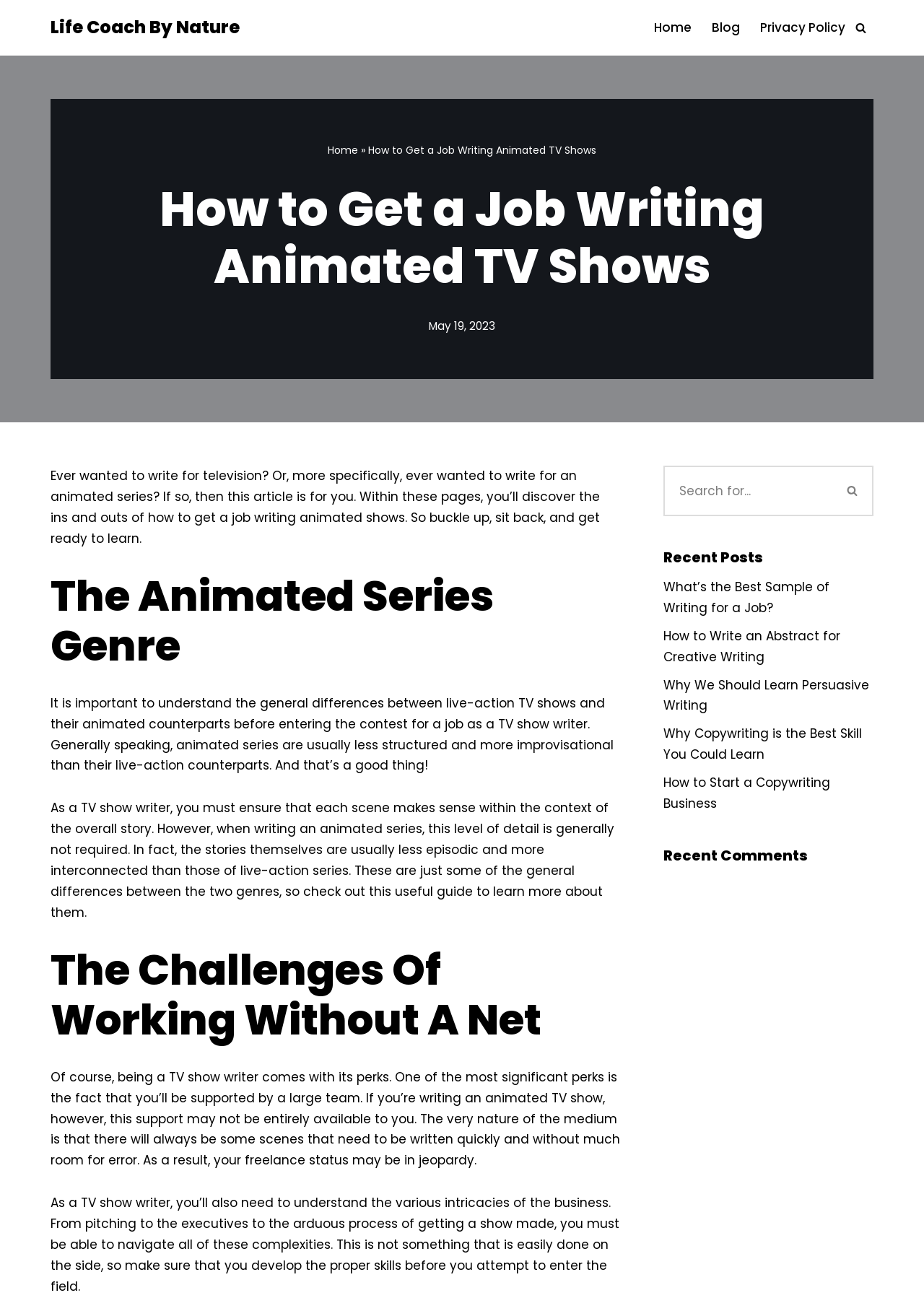From the webpage screenshot, identify the region described by parent_node: Search for... aria-label="Search". Provide the bounding box coordinates as (top-left x, top-left y, bottom-right x, bottom-right y), with each value being a floating point number between 0 and 1.

[0.901, 0.359, 0.945, 0.398]